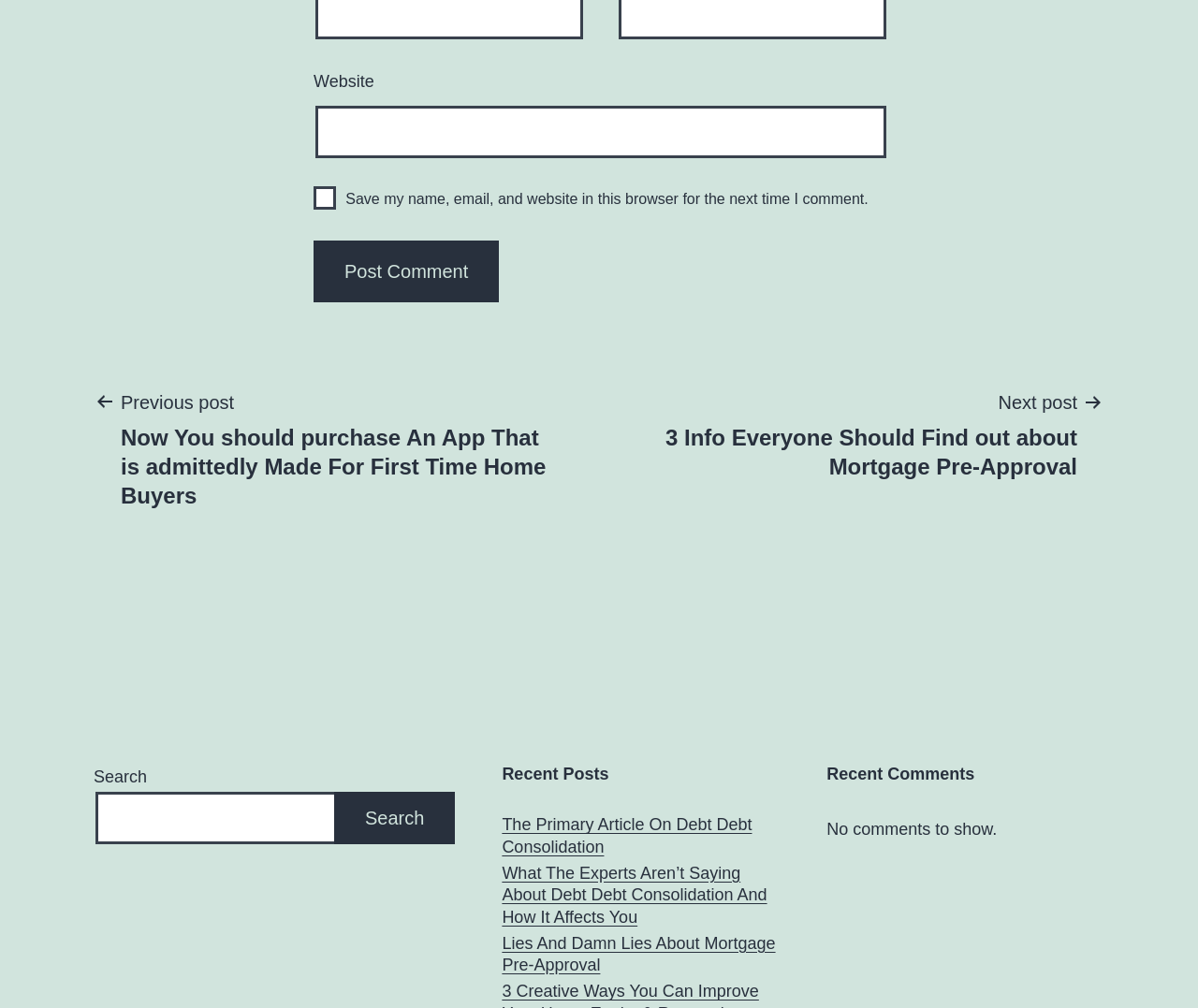Based on the element description parent_node: Search name="s", identify the bounding box of the UI element in the given webpage screenshot. The coordinates should be in the format (top-left x, top-left y, bottom-right x, bottom-right y) and must be between 0 and 1.

[0.08, 0.785, 0.281, 0.838]